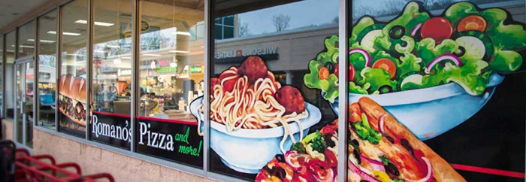Provide a thorough description of what you see in the image.

The image showcases a vibrant storefront graphic for Romano's Pizza, creatively designed to attract customers. The window features detailed illustrations of delicious food items, including a hearty bowl of spaghetti with meatballs, a fresh salad, and slices of pizza, beautifully arranged to highlight the restaurant's offerings. The bold lettering prominently displays "Romano's Pizza and more!" inviting passersby to explore the variety of meals available. The colorful imagery adds a lively and inviting atmosphere, perfectly complementing the dining experience inside. This eye-catching design aims to draw in customers with its appetizing visuals and engaging presentation.